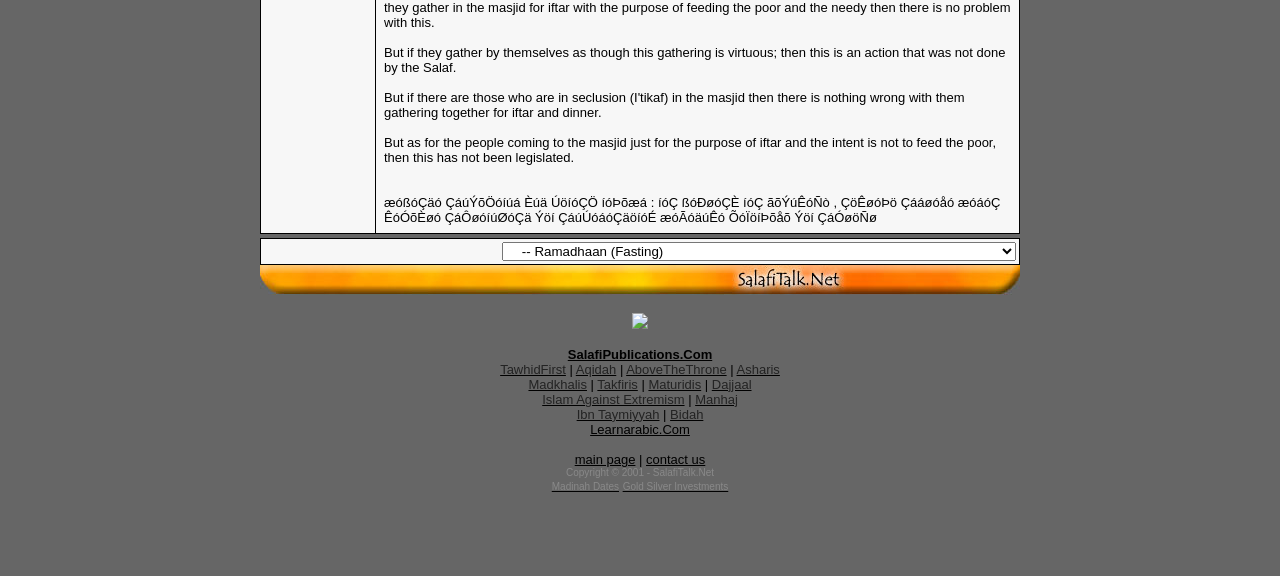What is the purpose of the combobox?
Analyze the image and provide a thorough answer to the question.

The combobox is located next to the text 'Ramadhaan (Fasting)' and is likely used to select an option related to Ramadhaan or fasting. The exact purpose of the combobox cannot be determined without more context, but it appears to be a dropdown menu for selecting an option.